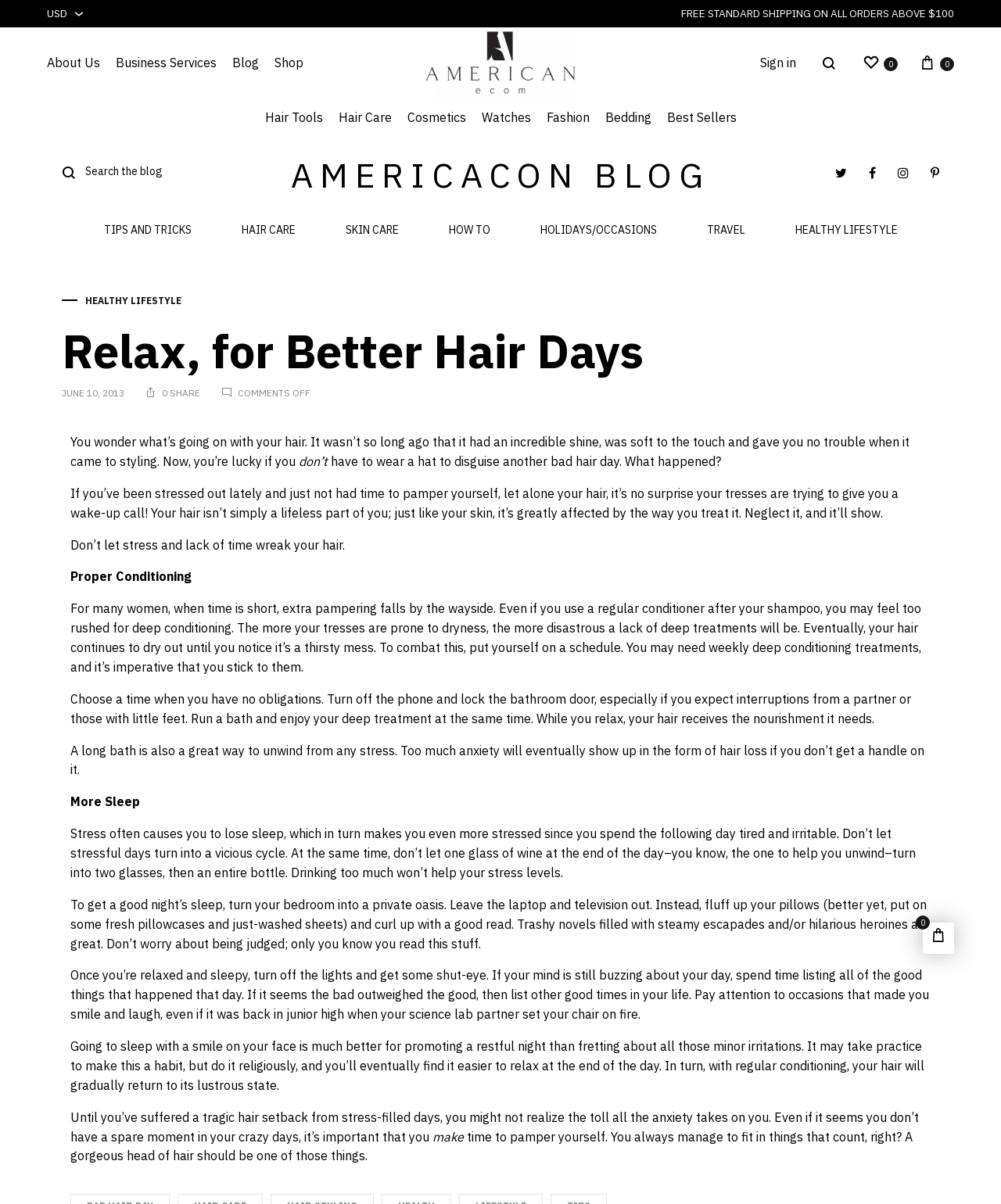What is the main category of products sold on this website?
Analyze the image and deliver a detailed answer to the question.

I deduced this from the various links and categories on the webpage, such as 'Hair Tools', 'Hair Care', and 'Hair Repair', which indicate that hair care is a primary focus of the website.